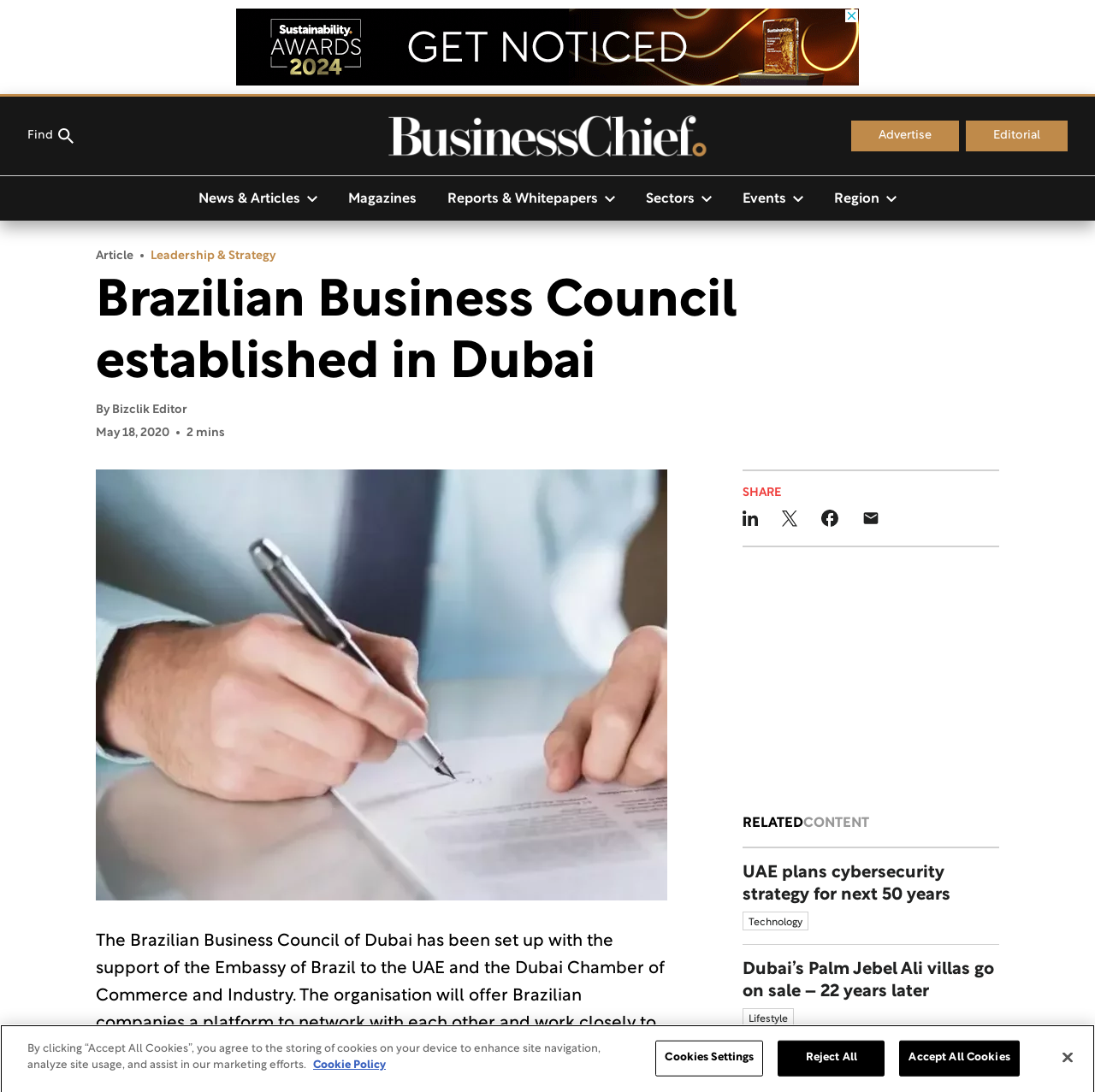Generate the text content of the main headline of the webpage.

Brazilian Business Council established in Dubai